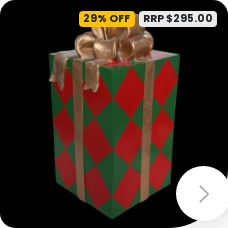Identify and describe all the elements present in the image.

This vibrant image features a beautifully crafted resin present, standing 73 centimeters tall and adorned with a striking diamond pattern in green and red. The gift is topped with an elegant golden bow, enhancing its festive appearance. Prominently displayed are the promotional tags indicating a 29% discount and its regular retail price of $295. This charming decorative piece is perfect for adding a holiday touch to any space, and it's currently available for pre-order for 2024.